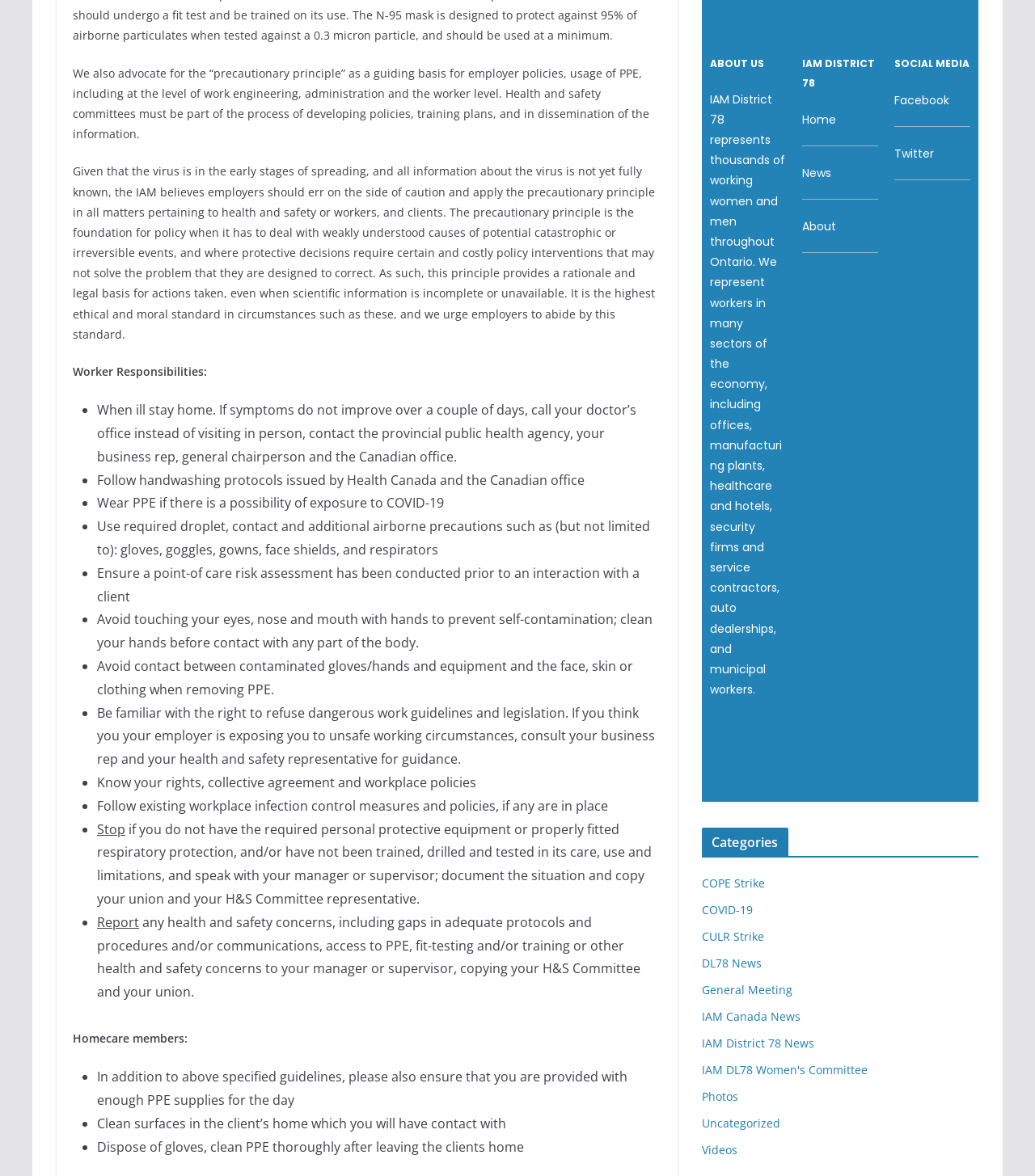Examine the screenshot and answer the question in as much detail as possible: What is IAM District 78?

Based on the text, IAM District 78 represents thousands of working women and men throughout Ontario. It represents workers in many sectors of the economy, including offices, manufacturing plants, healthcare, and hotels, security firms, and service contractors, auto dealerships, and municipal workers.